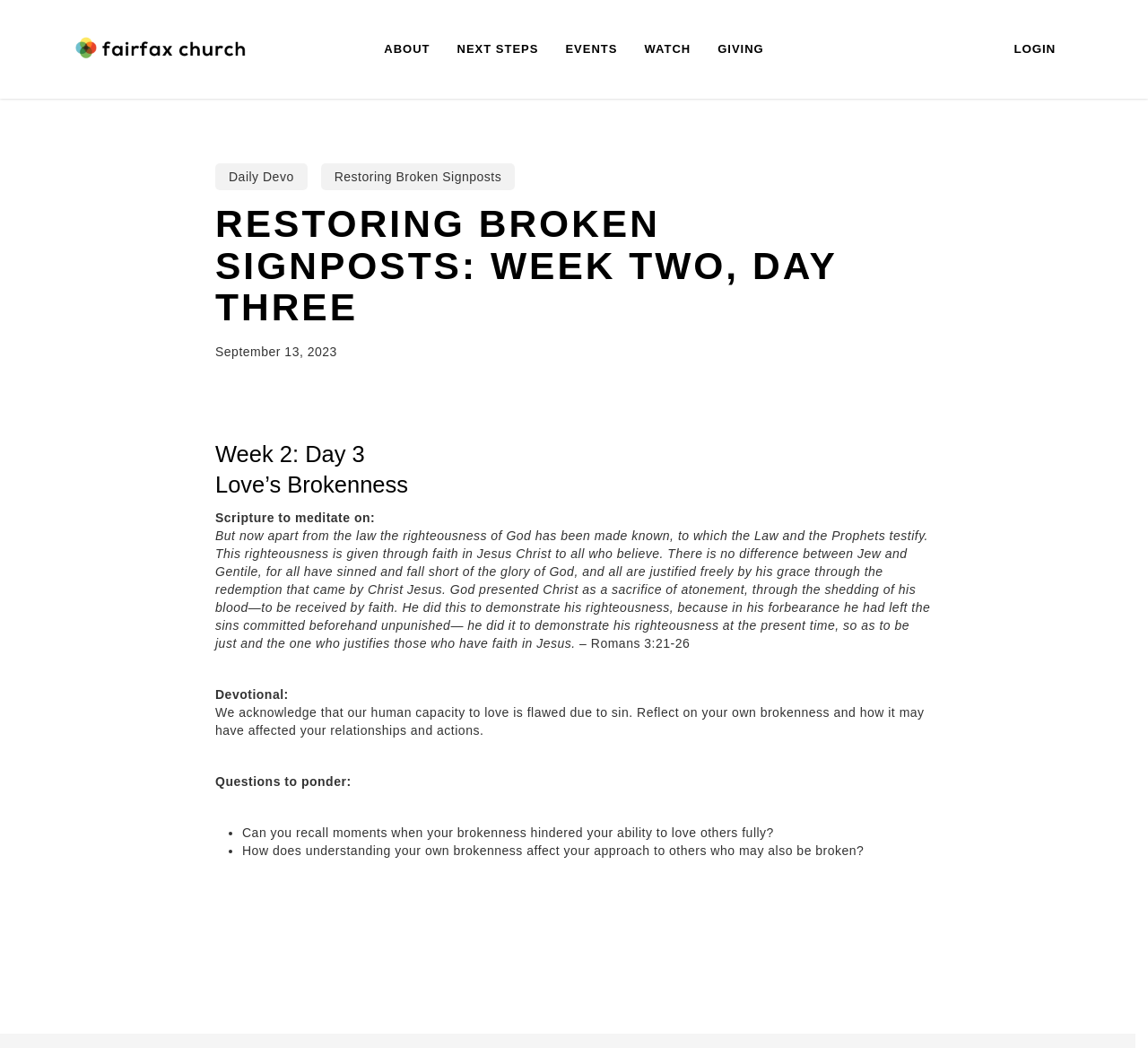Please identify the bounding box coordinates of the element that needs to be clicked to perform the following instruction: "Click on the 'LOGIN' button".

[0.877, 0.032, 0.926, 0.062]